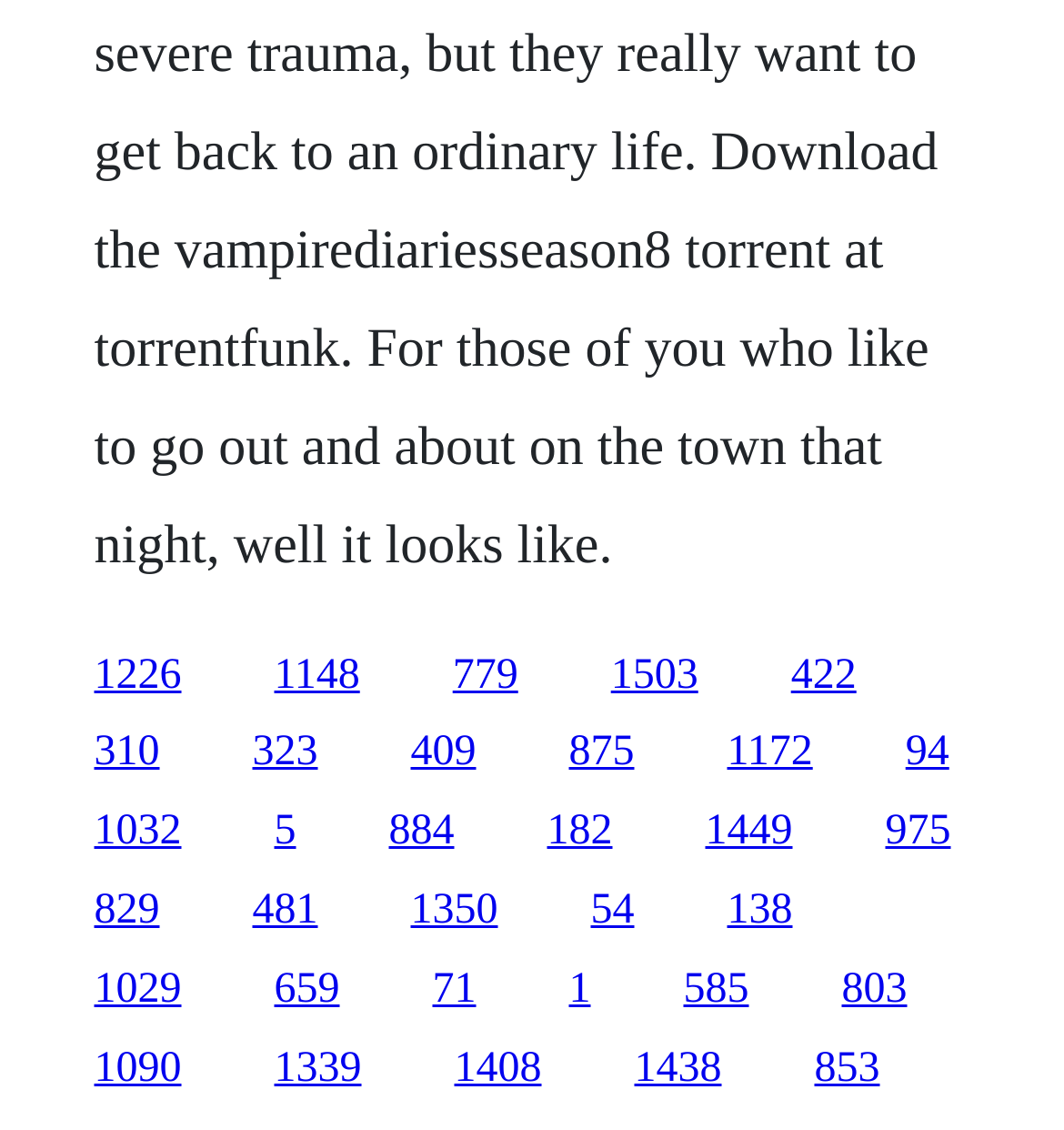Locate the UI element described by 94 and provide its bounding box coordinates. Use the format (top-left x, top-left y, bottom-right x, bottom-right y) with all values as floating point numbers between 0 and 1.

[0.851, 0.646, 0.892, 0.687]